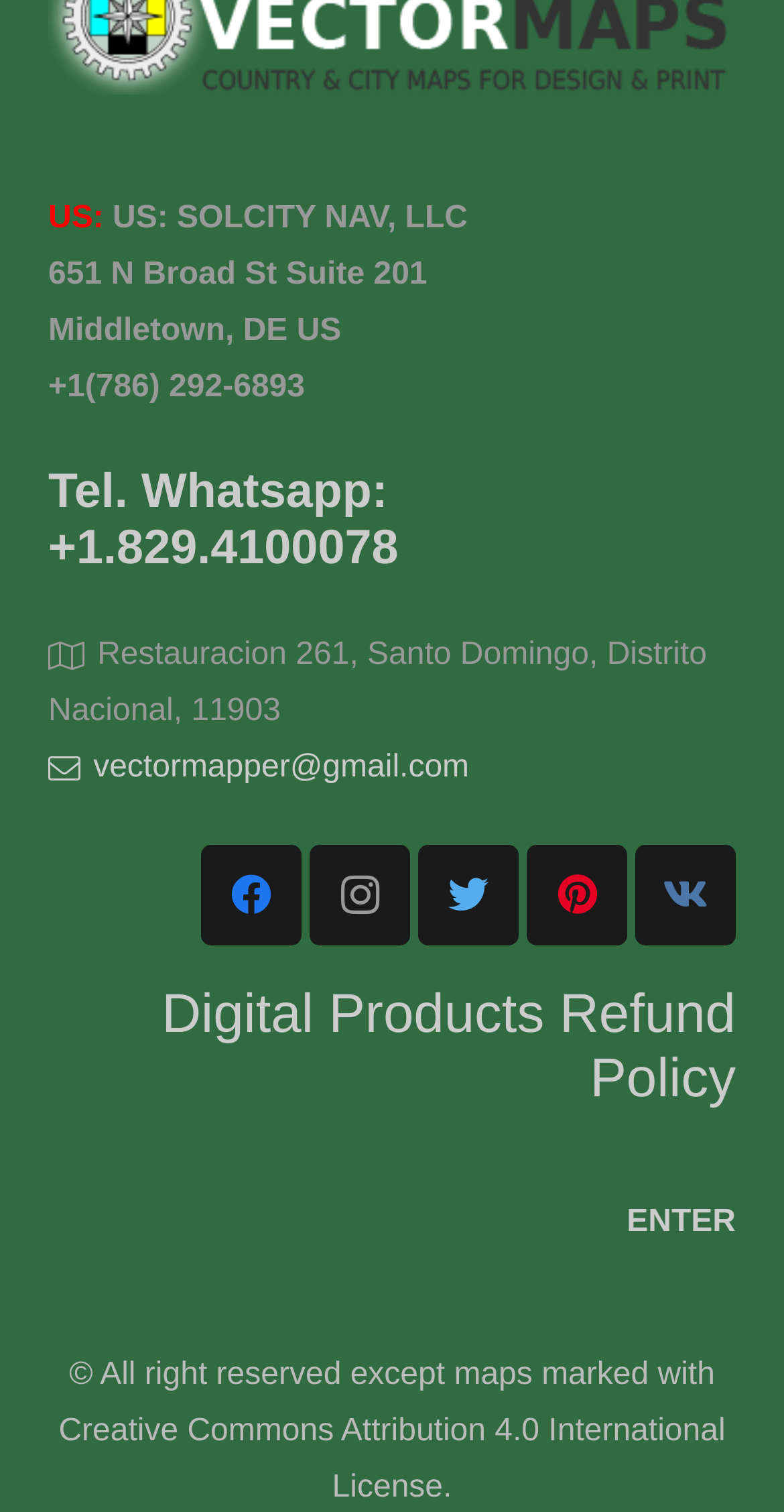Please specify the bounding box coordinates of the region to click in order to perform the following instruction: "Click on Whatsapp contact".

[0.062, 0.307, 0.508, 0.381]